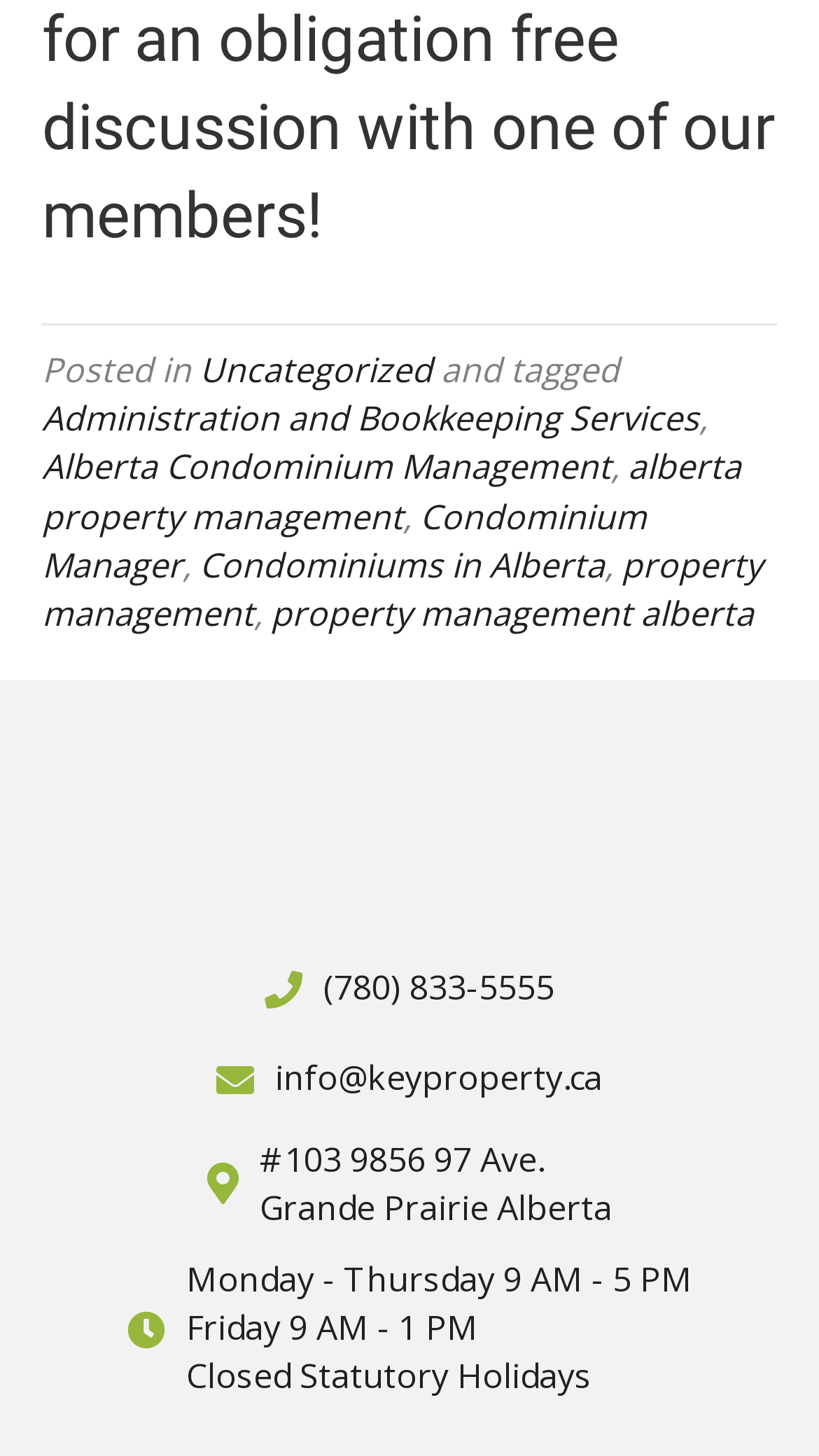Show the bounding box coordinates of the element that should be clicked to complete the task: "Visit the website of Key Investment Property Management".

[0.256, 0.511, 0.949, 0.628]